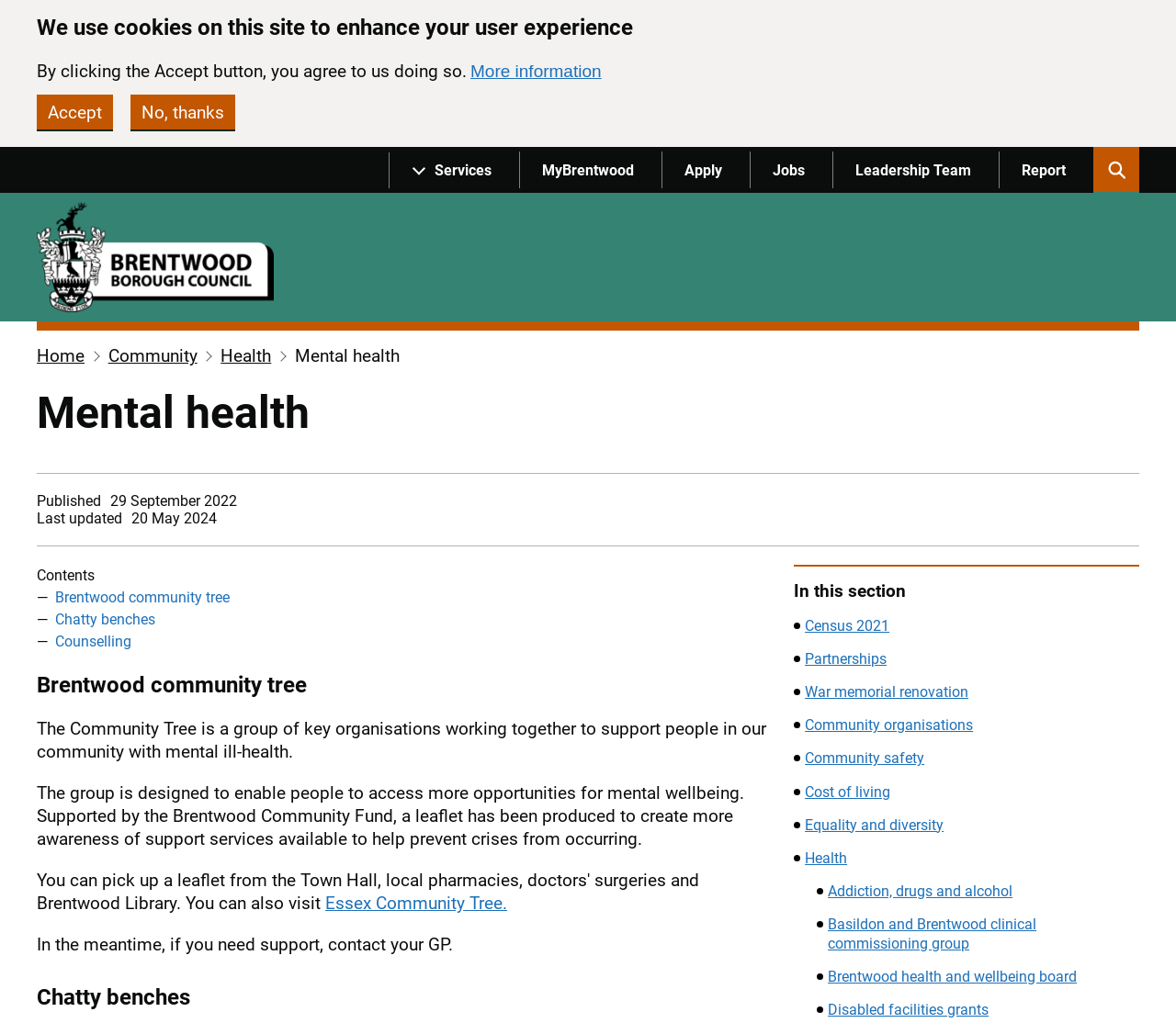Provide the bounding box coordinates for the area that should be clicked to complete the instruction: "Learn more about 'Counselling'".

[0.047, 0.619, 0.112, 0.636]